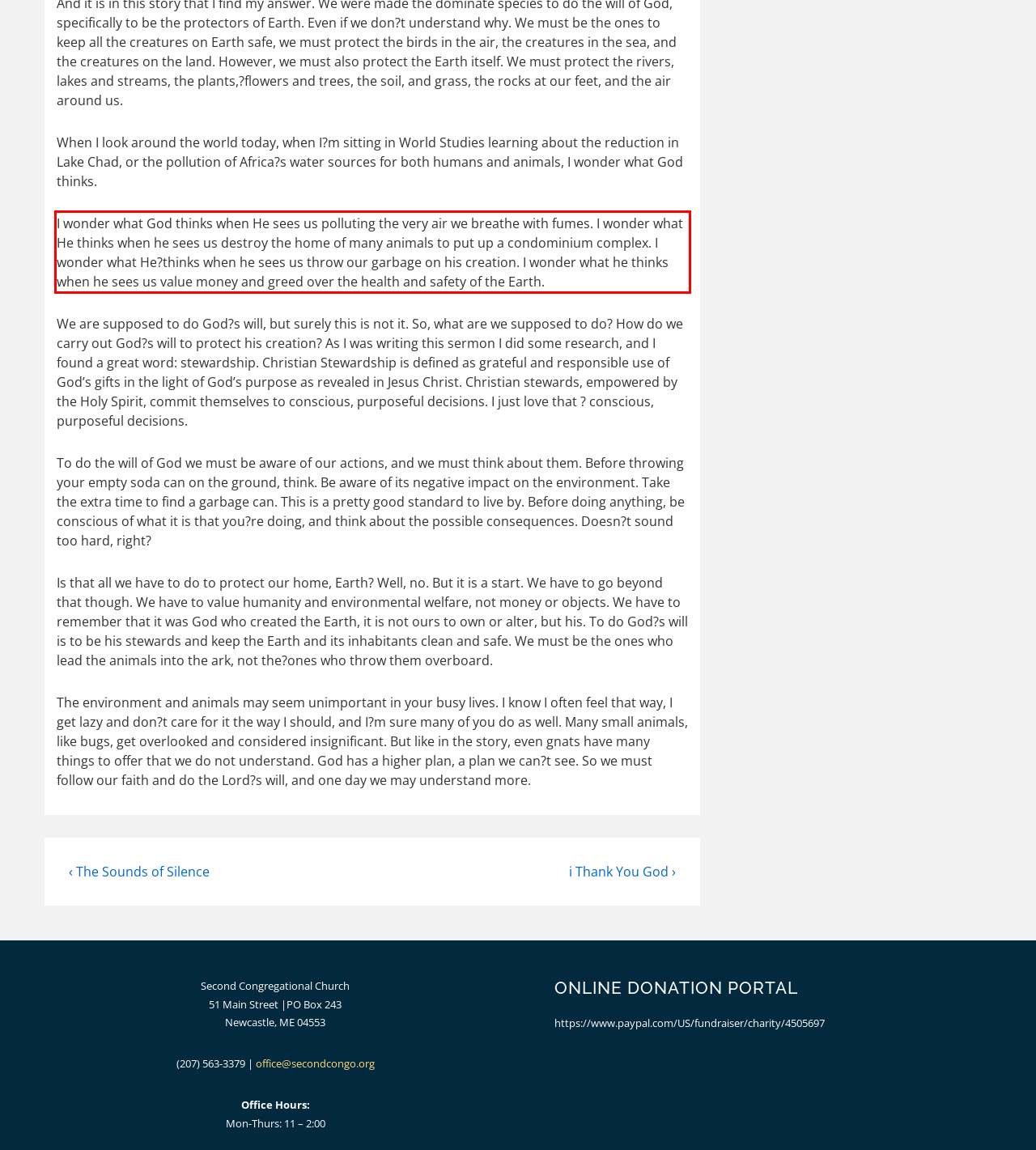Please use OCR to extract the text content from the red bounding box in the provided webpage screenshot.

I wonder what God thinks when He sees us polluting the very air we breathe with fumes. I wonder what He thinks when he sees us destroy the home of many animals to put up a condominium complex. I wonder what He?thinks when he sees us throw our garbage on his creation. I wonder what he thinks when he sees us value money and greed over the health and safety of the Earth.